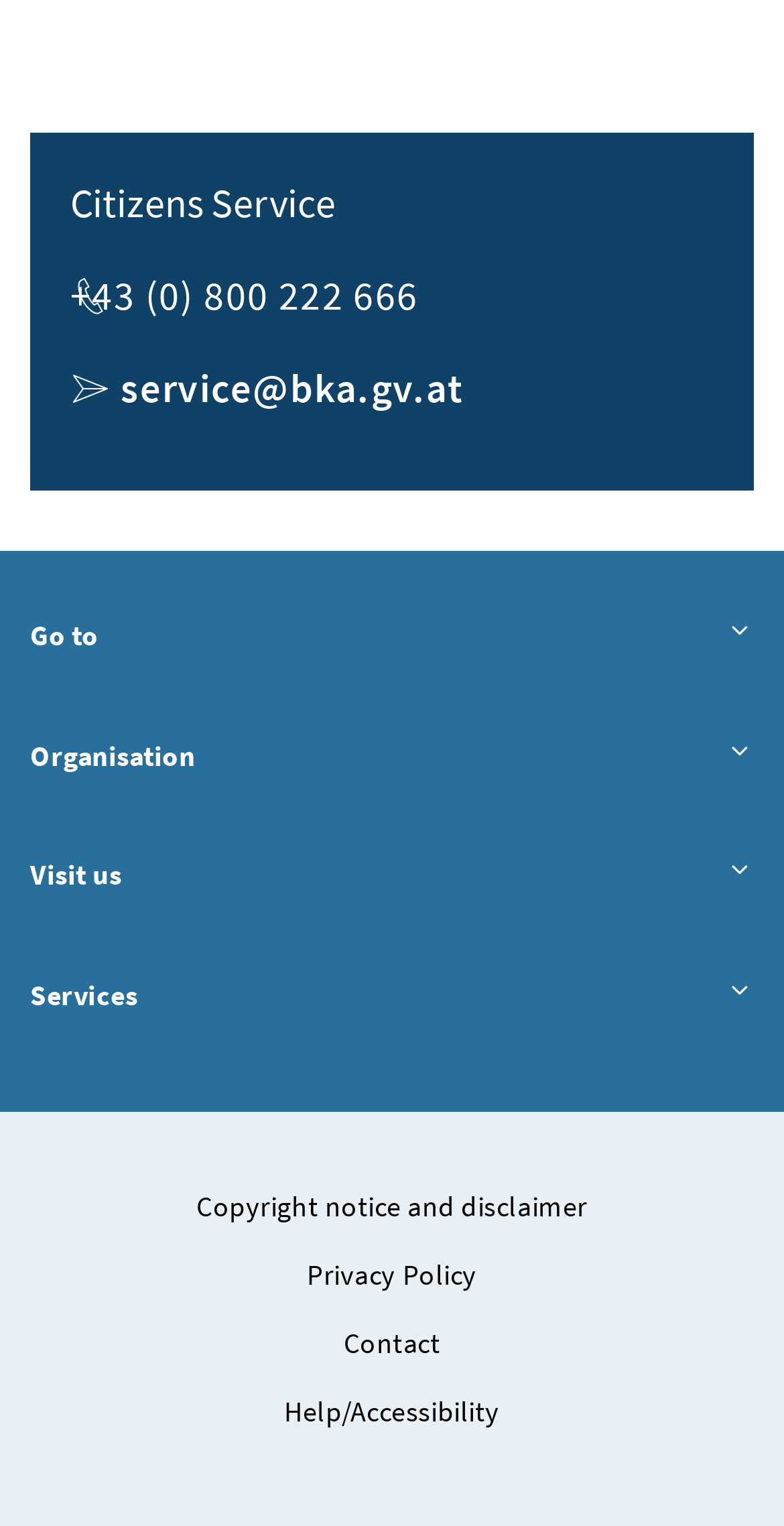What is the phone number for Citizens Service?
Examine the image and provide an in-depth answer to the question.

I found the phone number by looking at the StaticText element with the OCR text '+43 (0) 800 222 666' which is located below the 'Telephone' label.